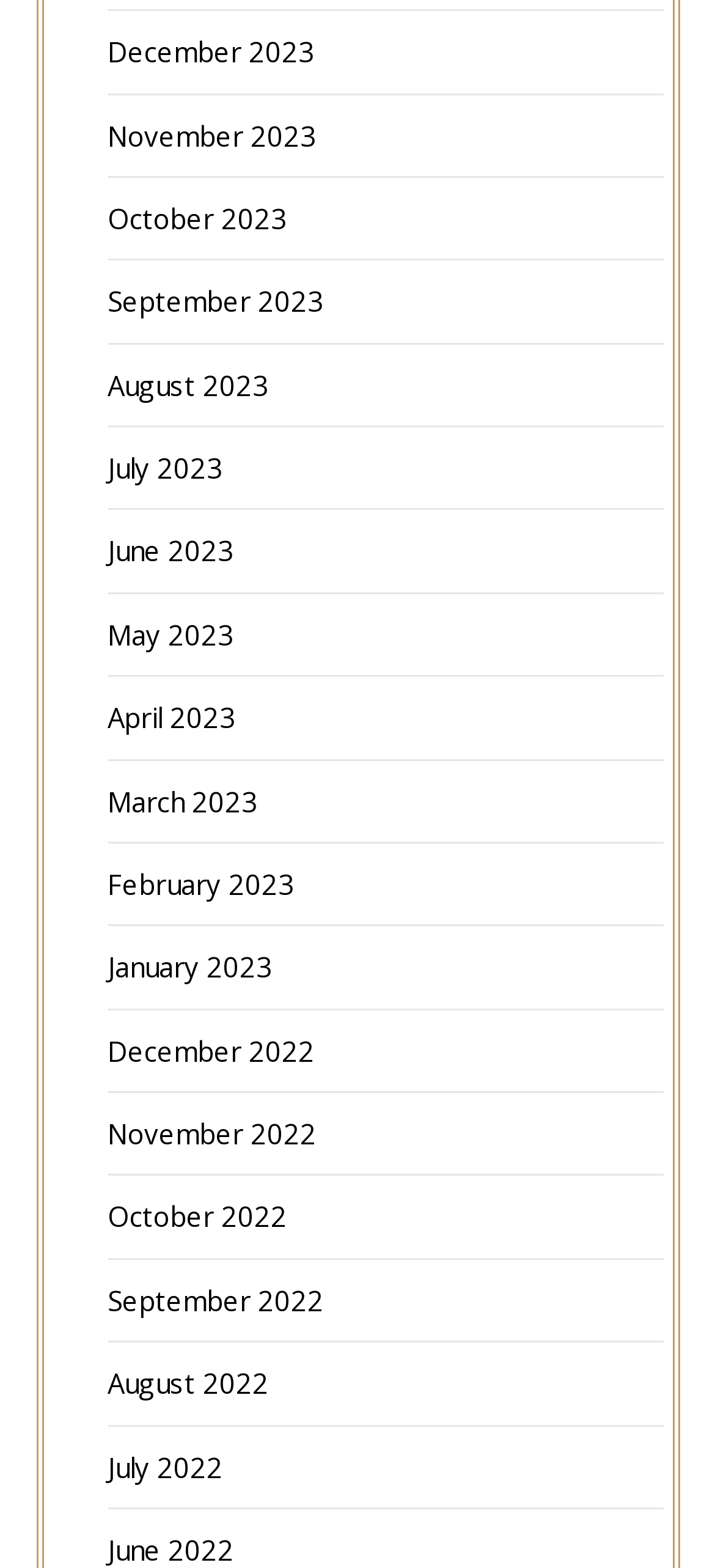Find the bounding box coordinates of the clickable area required to complete the following action: "View November 2022".

[0.15, 0.711, 0.442, 0.735]